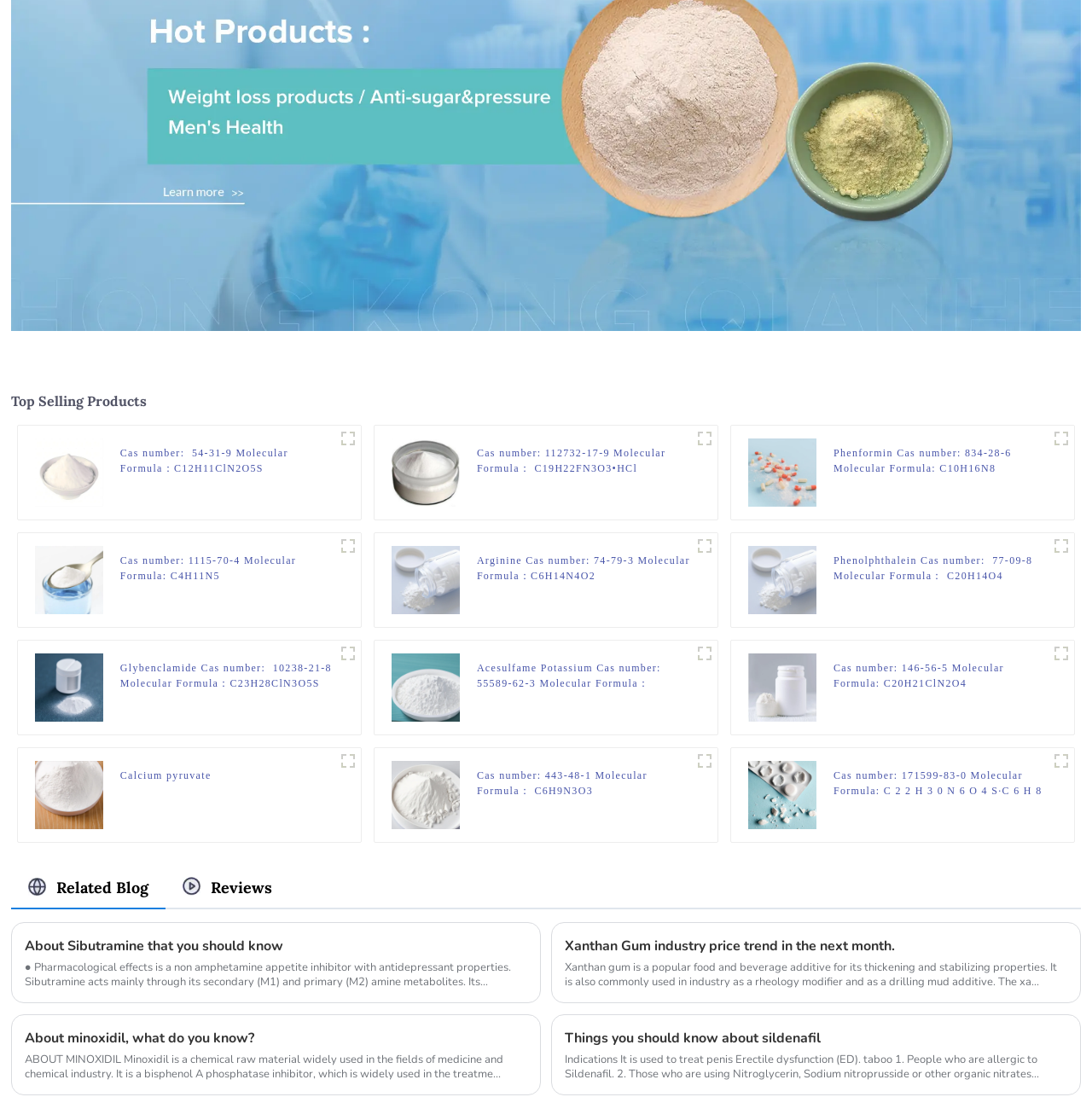Please specify the bounding box coordinates of the area that should be clicked to accomplish the following instruction: "Click on Hot Products". The coordinates should consist of four float numbers between 0 and 1, i.e., [left, top, right, bottom].

[0.01, 0.081, 0.99, 0.093]